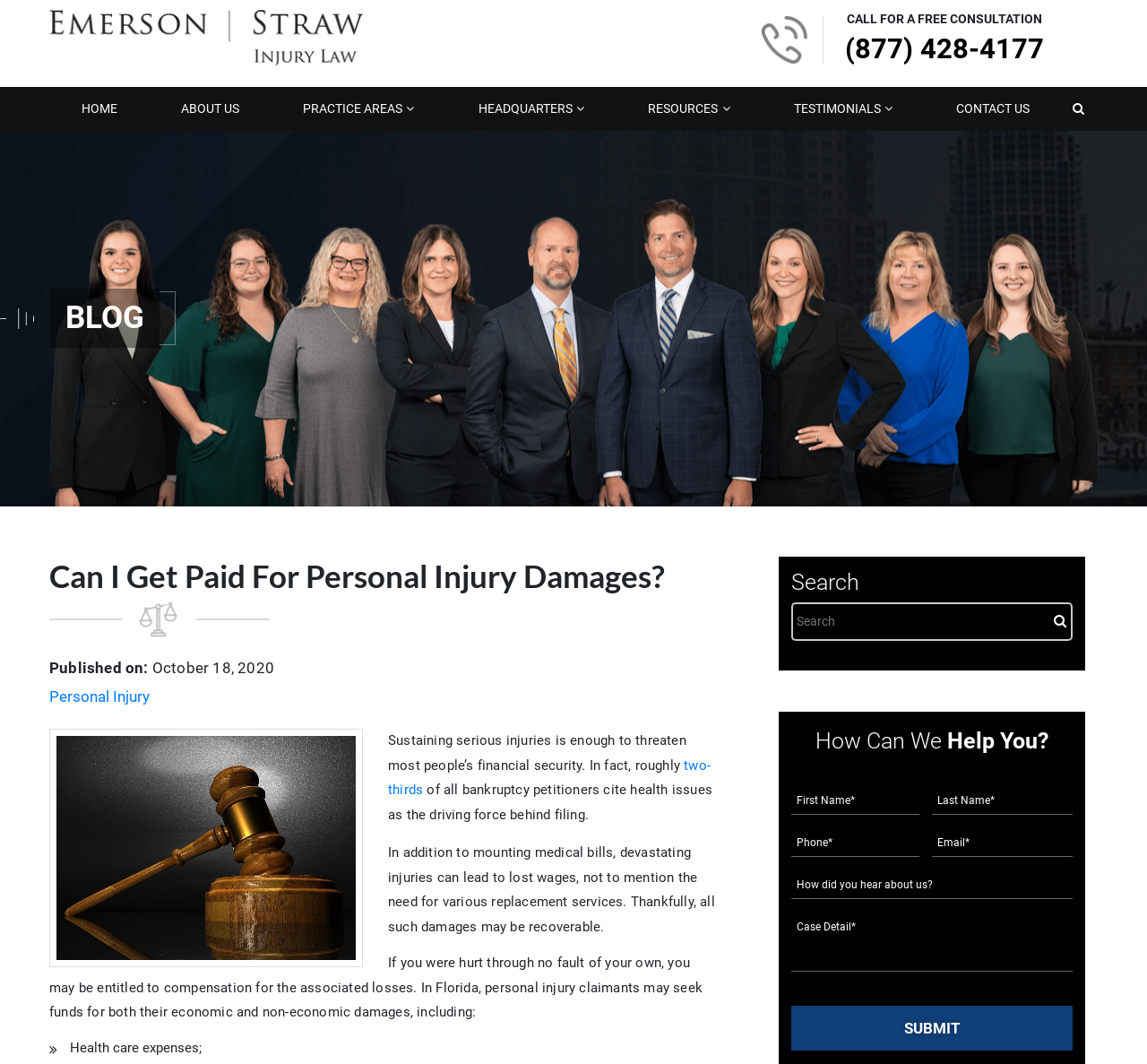What is the date when the article 'Can I Get Paid For Personal Injury Damages?' was published?
Please give a detailed and elaborate answer to the question.

The publication date can be found below the article's title, next to the 'Published on:' text.